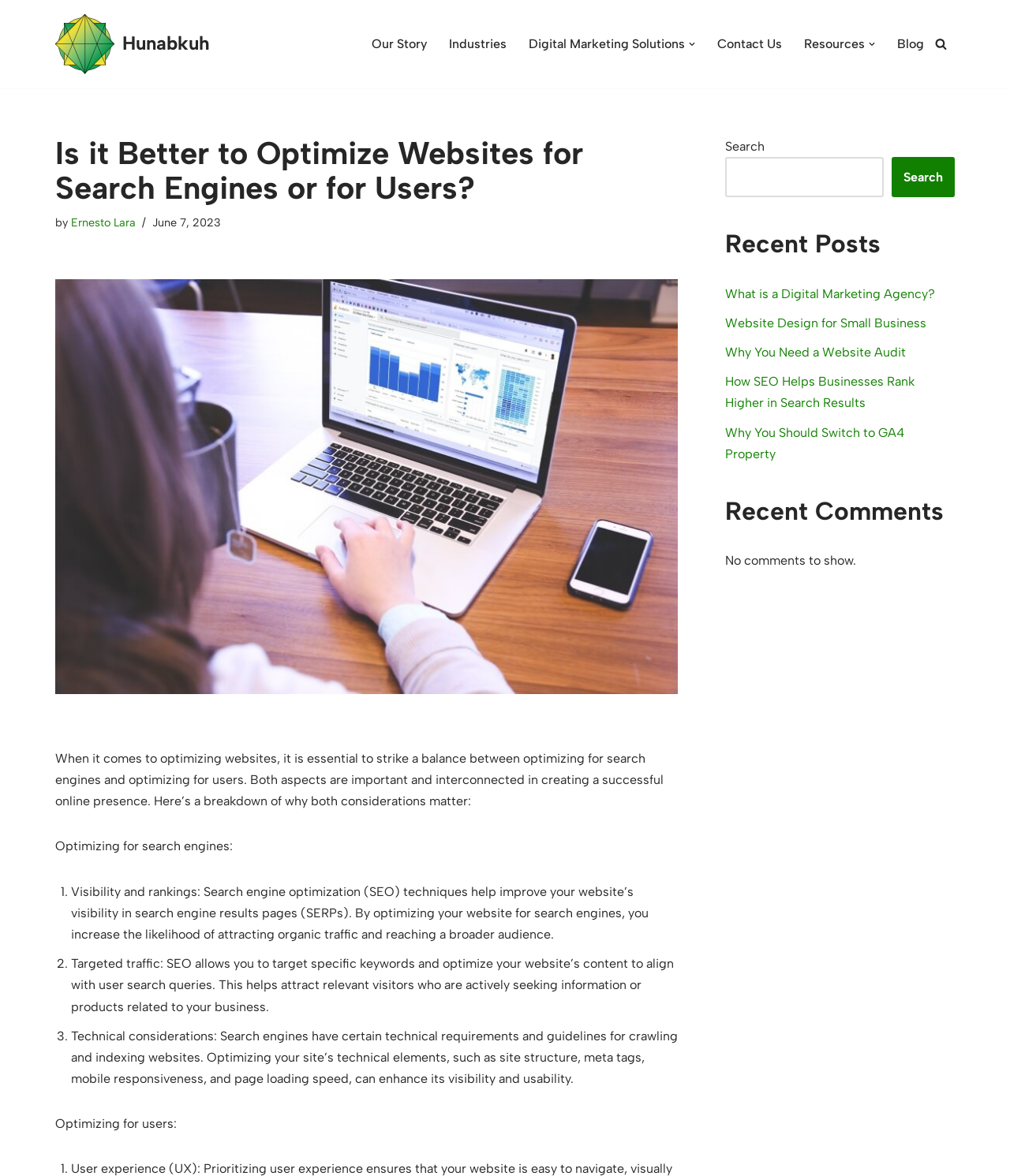Review the image closely and give a comprehensive answer to the question: How many recent posts are listed?

I looked at the section 'Recent Posts' and counted the number of links, which are 'What is a Digital Marketing Agency?', 'Website Design for Small Business', 'Why You Need a Website Audit', 'How SEO Helps Businesses Rank Higher in Search Results', and 'Why You Should Switch to GA4 Property', and found that there are 5 recent posts listed.